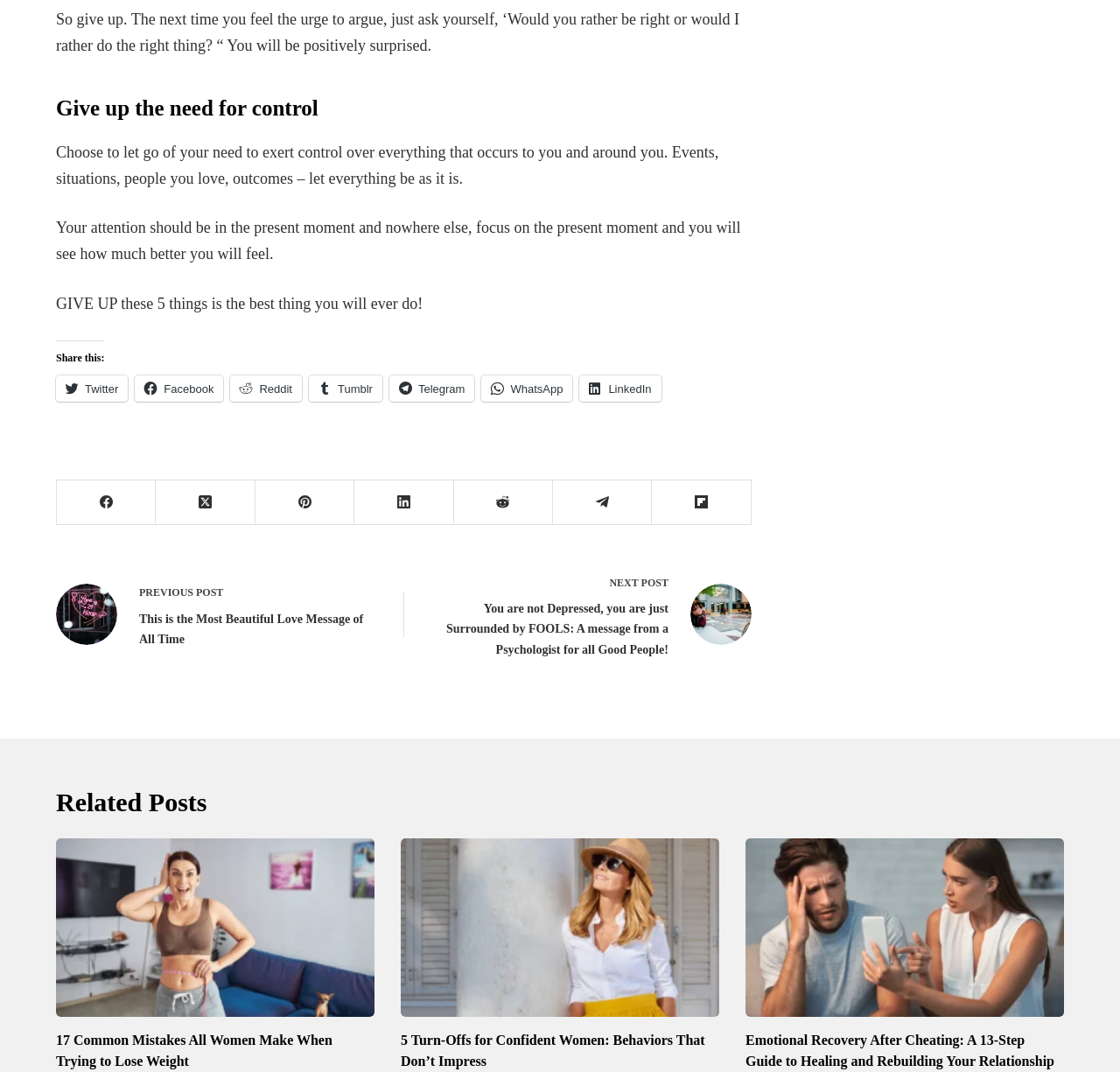Can you show the bounding box coordinates of the region to click on to complete the task described in the instruction: "Read previous post"?

[0.05, 0.53, 0.336, 0.615]